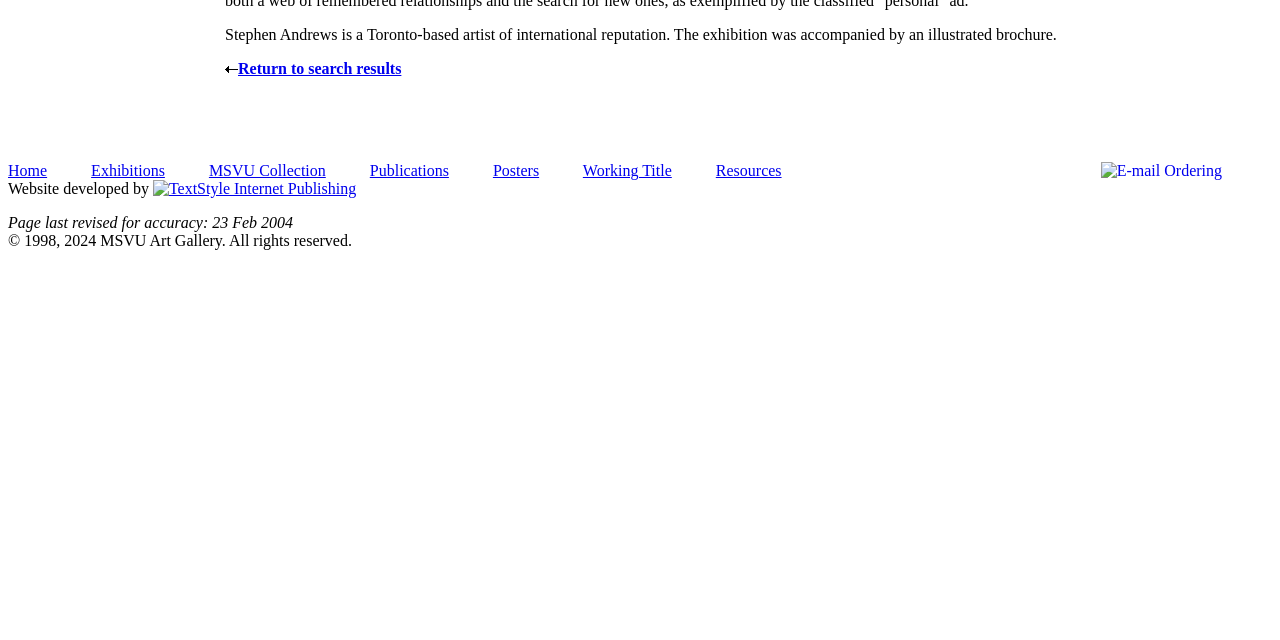Locate the UI element described by Return to search results in the provided webpage screenshot. Return the bounding box coordinates in the format (top-left x, top-left y, bottom-right x, bottom-right y), ensuring all values are between 0 and 1.

[0.176, 0.094, 0.314, 0.121]